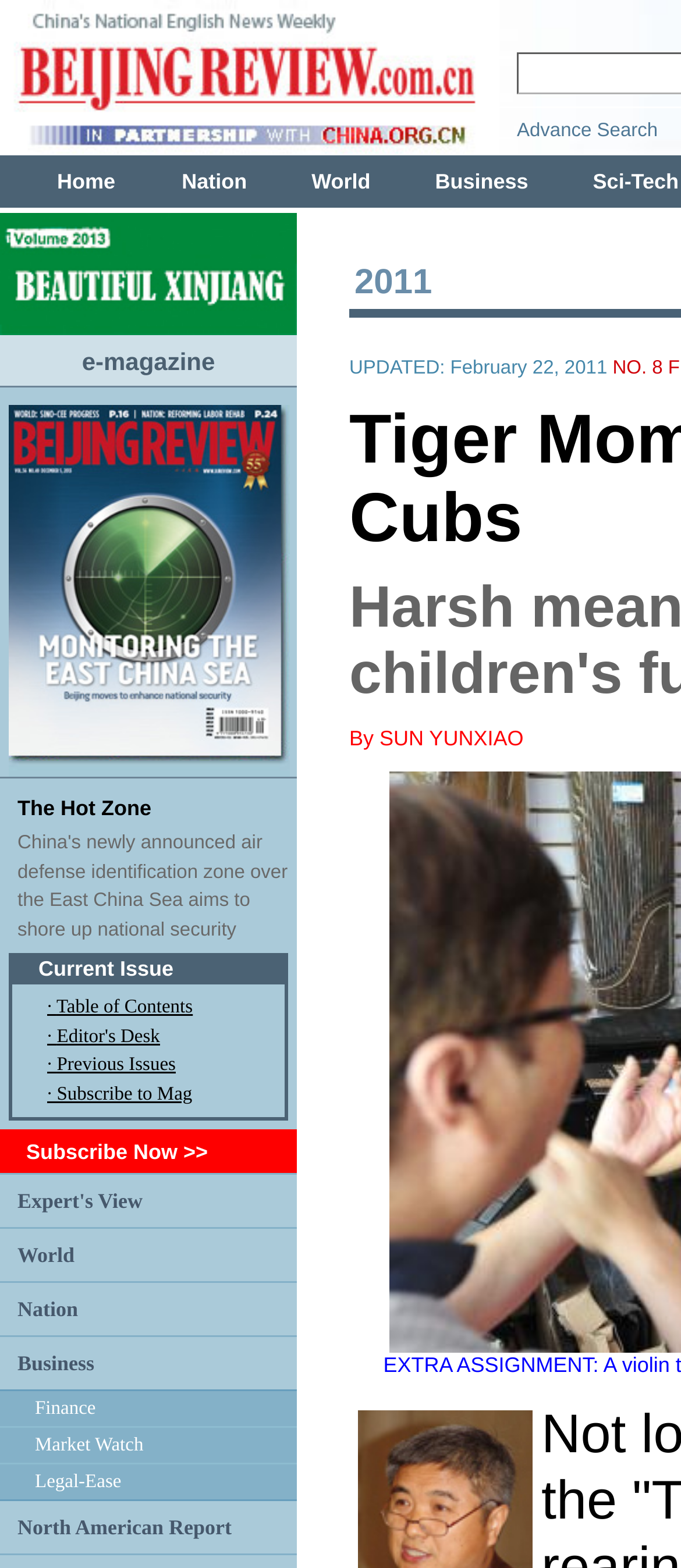What is the purpose of the 'Subscribe Now' button?
Could you give a comprehensive explanation in response to this question?

The 'Subscribe Now' button is located in a gridcell with the text 'Subscribe Now >>', which suggests that its purpose is to allow users to subscribe to the magazine.